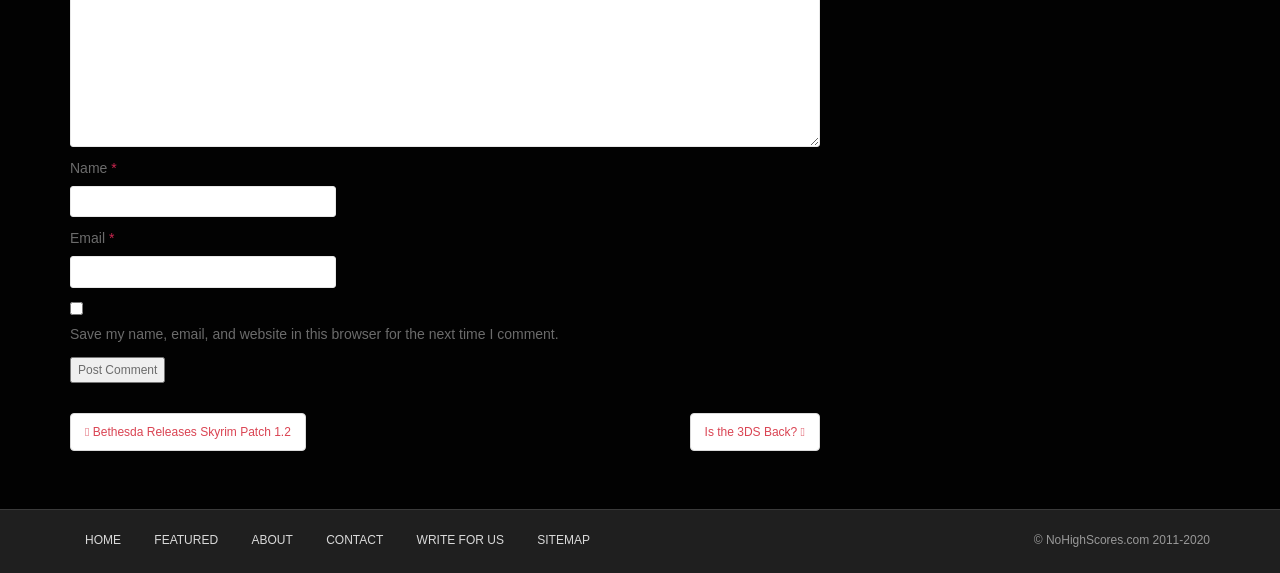What is the navigation section title?
Using the image as a reference, deliver a detailed and thorough answer to the question.

The navigation section has a heading element with ID 181 and bounding box coordinates [0.055, 0.756, 0.178, 0.802] which contains the text 'Post navigation'.